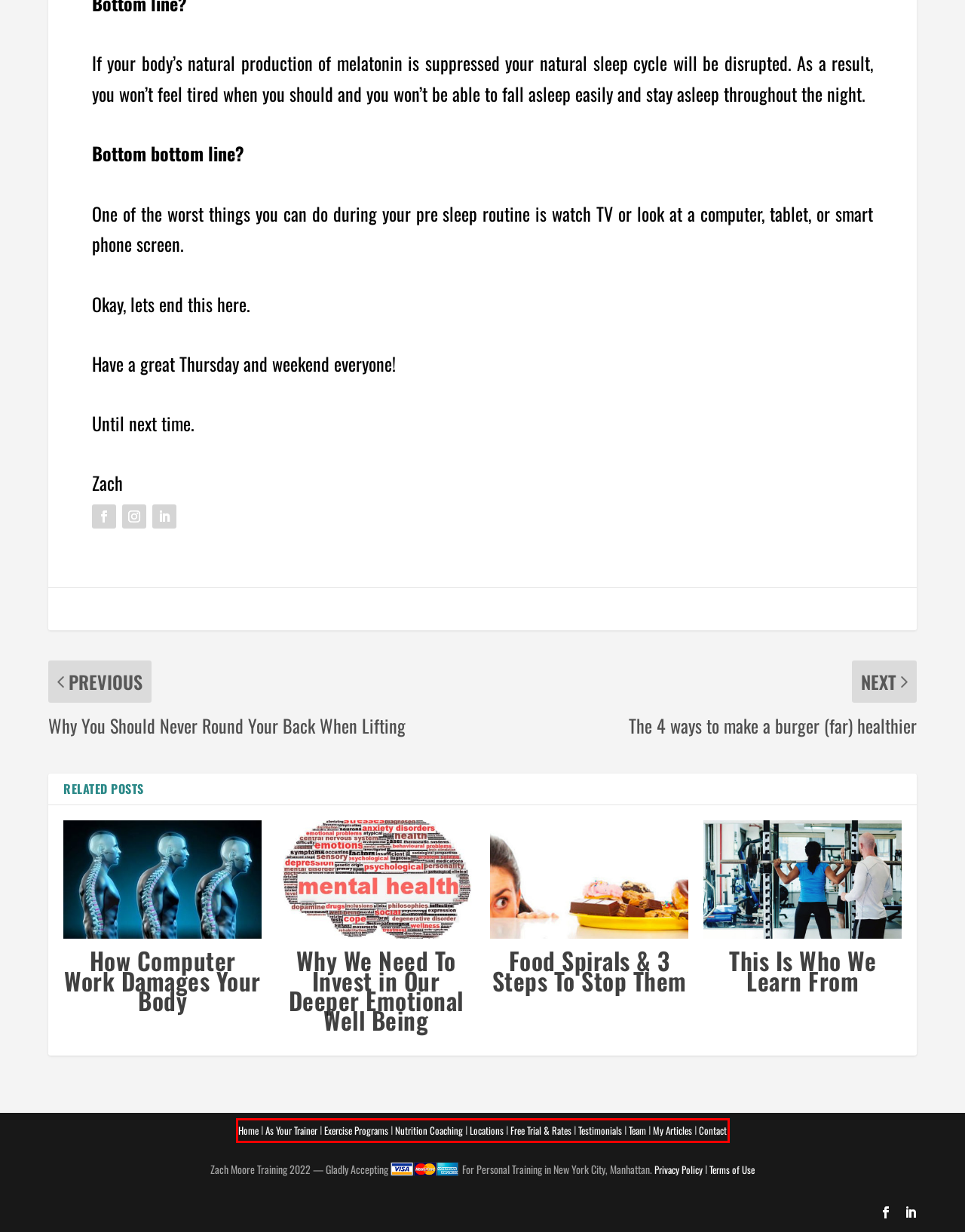Please perform OCR on the text within the red rectangle in the webpage screenshot and return the text content.

Home I As Your Trainer I Exercise Programs I Nutrition Coaching I Locations I Free Trial & Rates I Testimonials I Team I My Articles I Contact